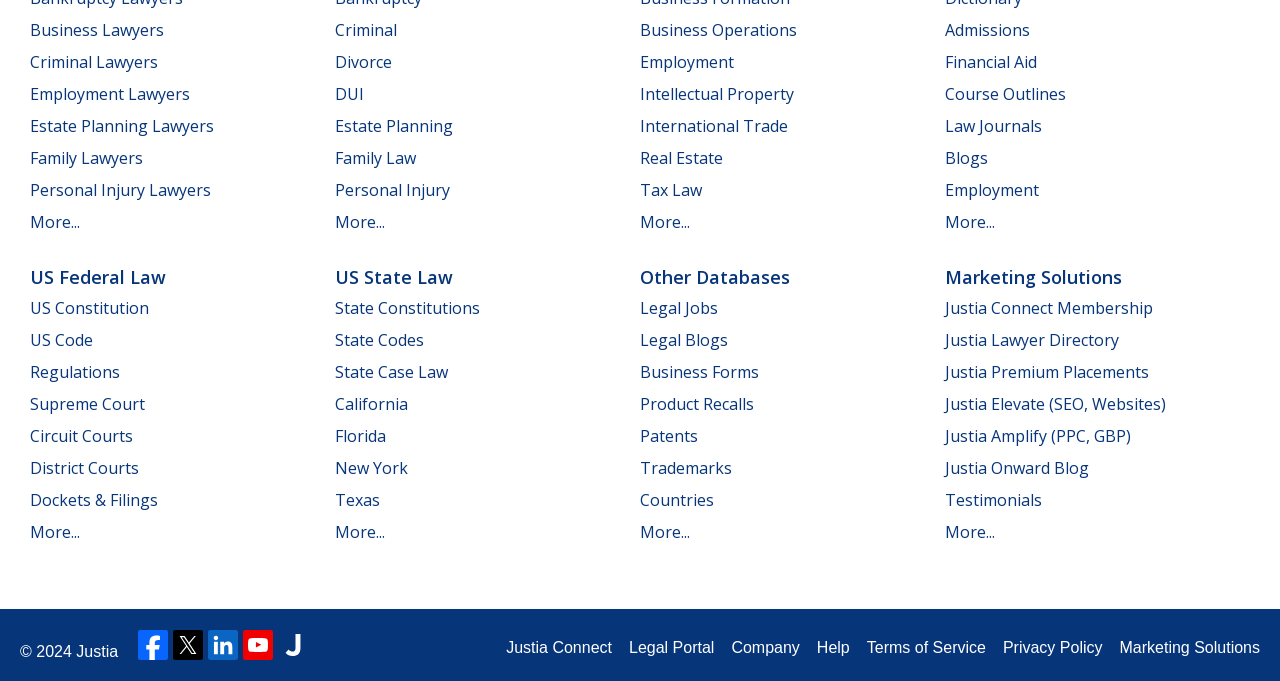Locate the bounding box coordinates of the clickable part needed for the task: "View US Federal Law".

[0.023, 0.389, 0.13, 0.424]